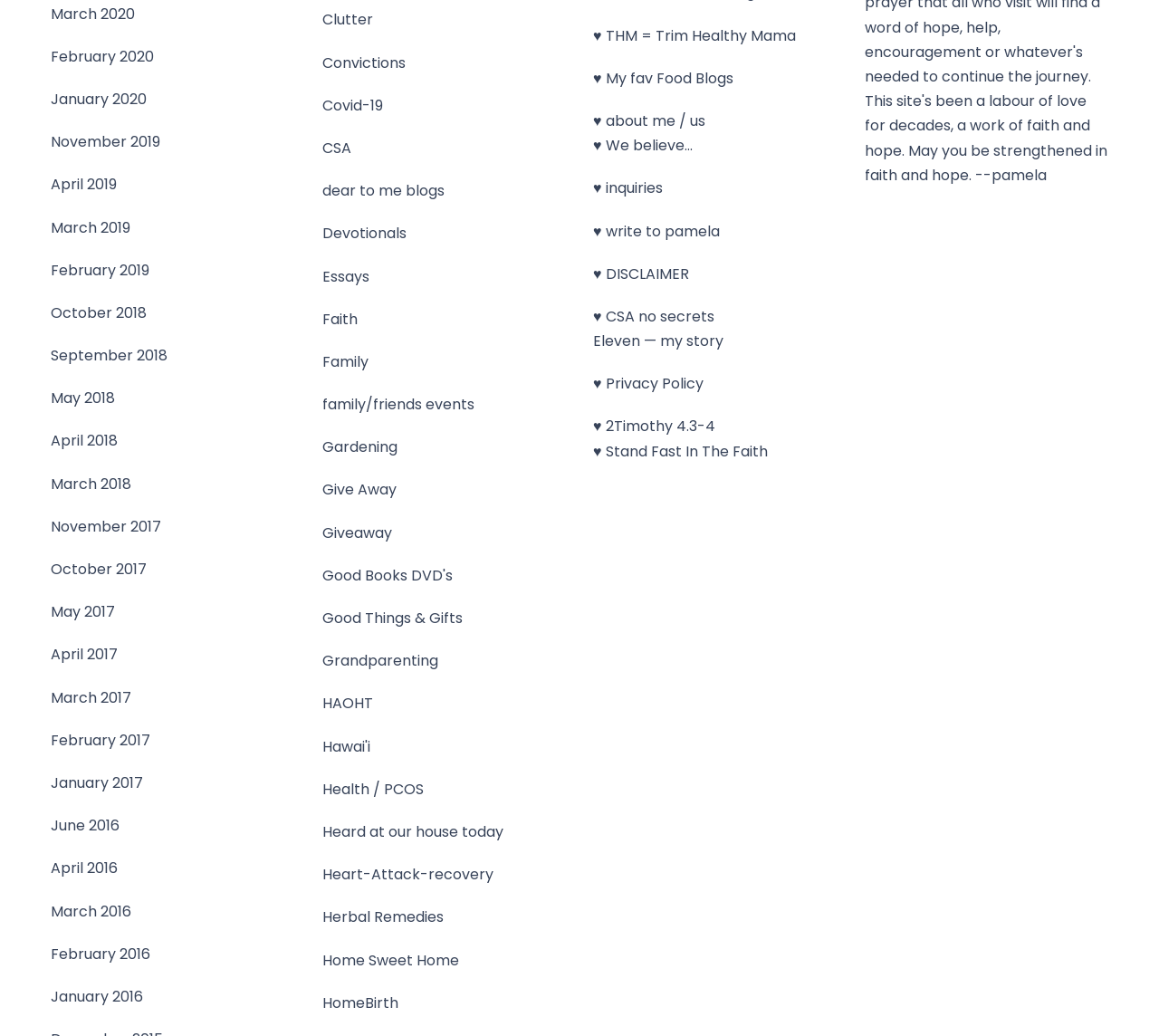Please pinpoint the bounding box coordinates for the region I should click to adhere to this instruction: "Click on March 2020".

[0.044, 0.001, 0.116, 0.025]